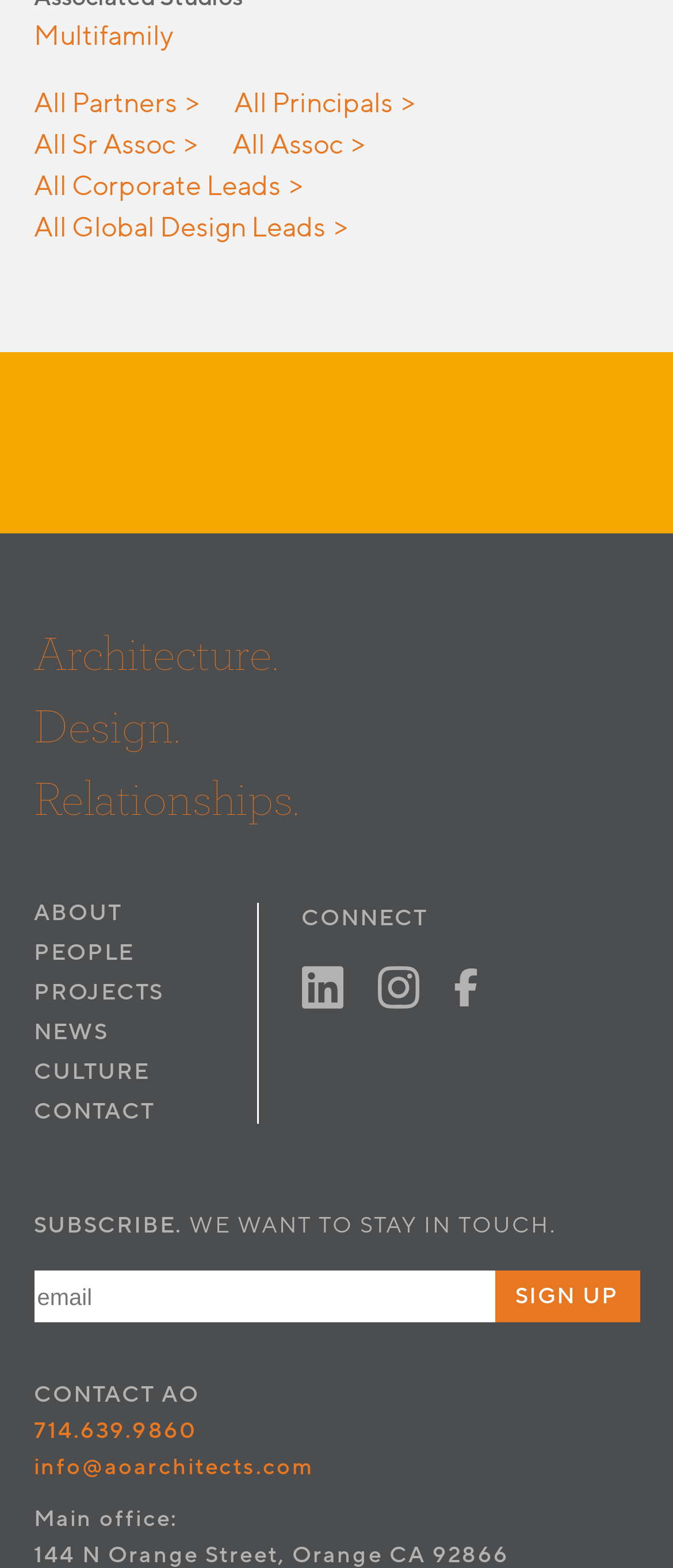Locate the bounding box coordinates of the element's region that should be clicked to carry out the following instruction: "Click on Multifamily". The coordinates need to be four float numbers between 0 and 1, i.e., [left, top, right, bottom].

[0.05, 0.011, 0.258, 0.035]